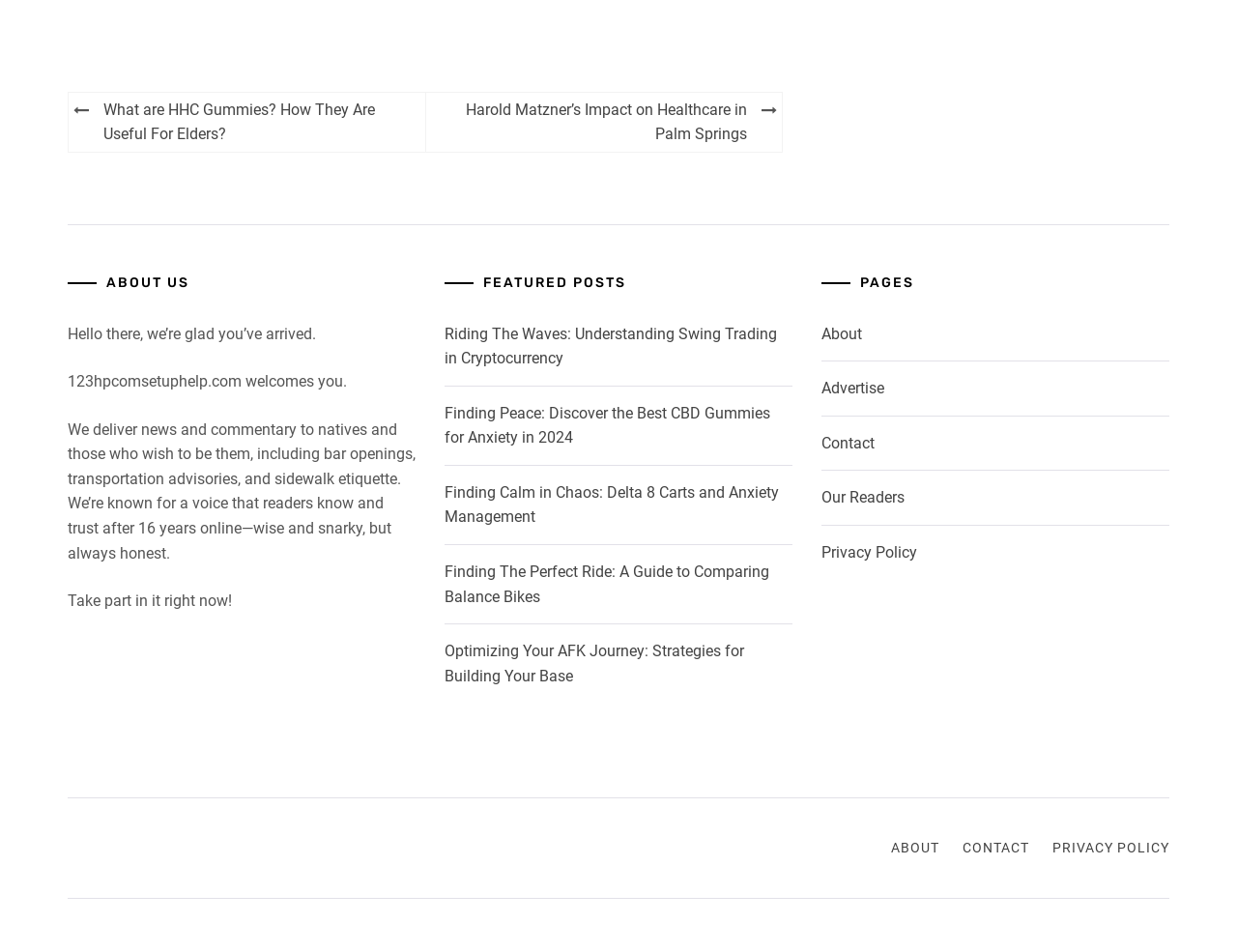How many featured posts are there?
From the image, respond using a single word or phrase.

5